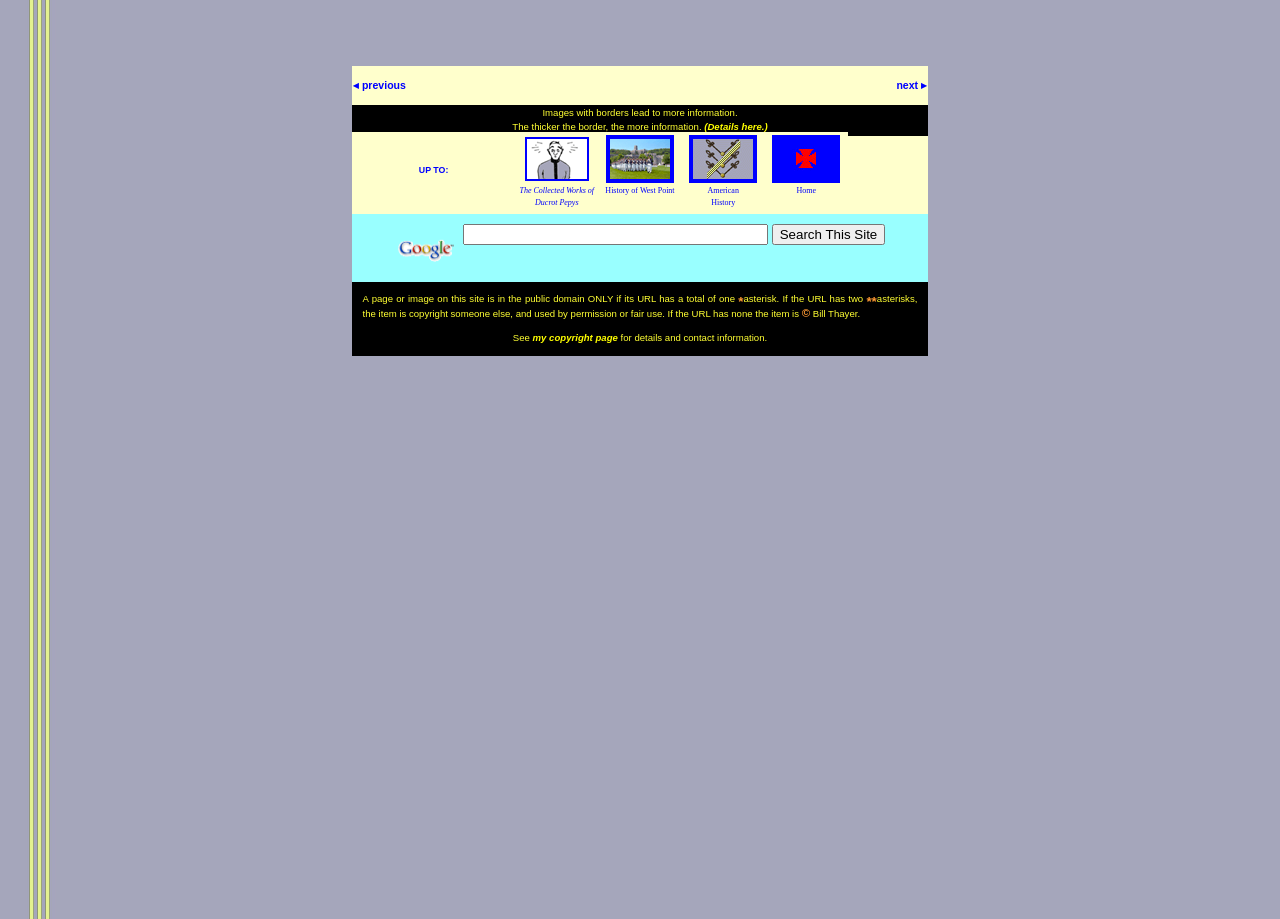Identify the bounding box coordinates for the UI element described as: "name="btnG" value="Search This Site"".

[0.603, 0.243, 0.692, 0.266]